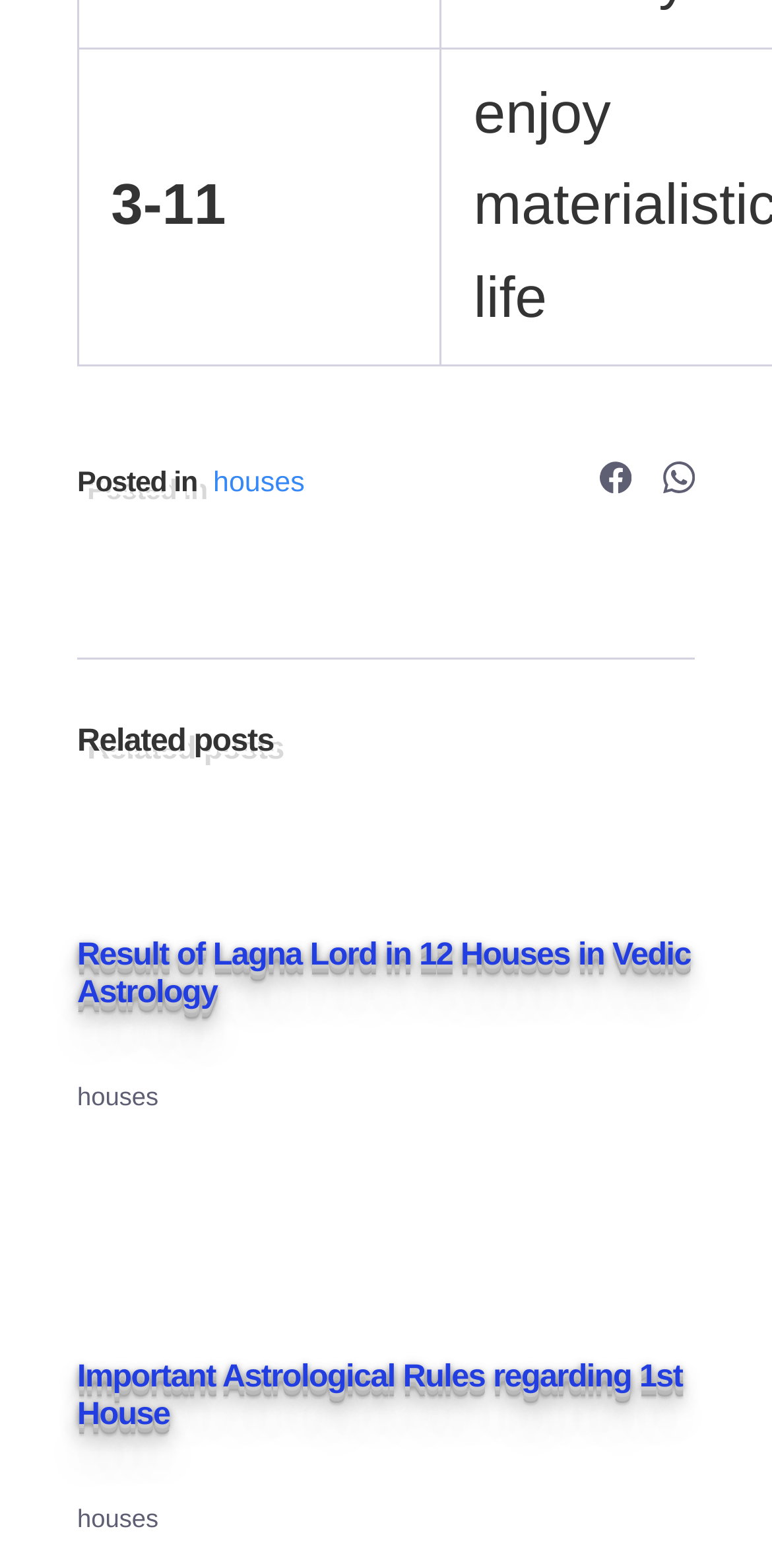How many share options are available?
Give a thorough and detailed response to the question.

I found two link elements with images, one with the text 'Share with Facebook' and another with the text 'Share with WhatsApp', indicating two share options.